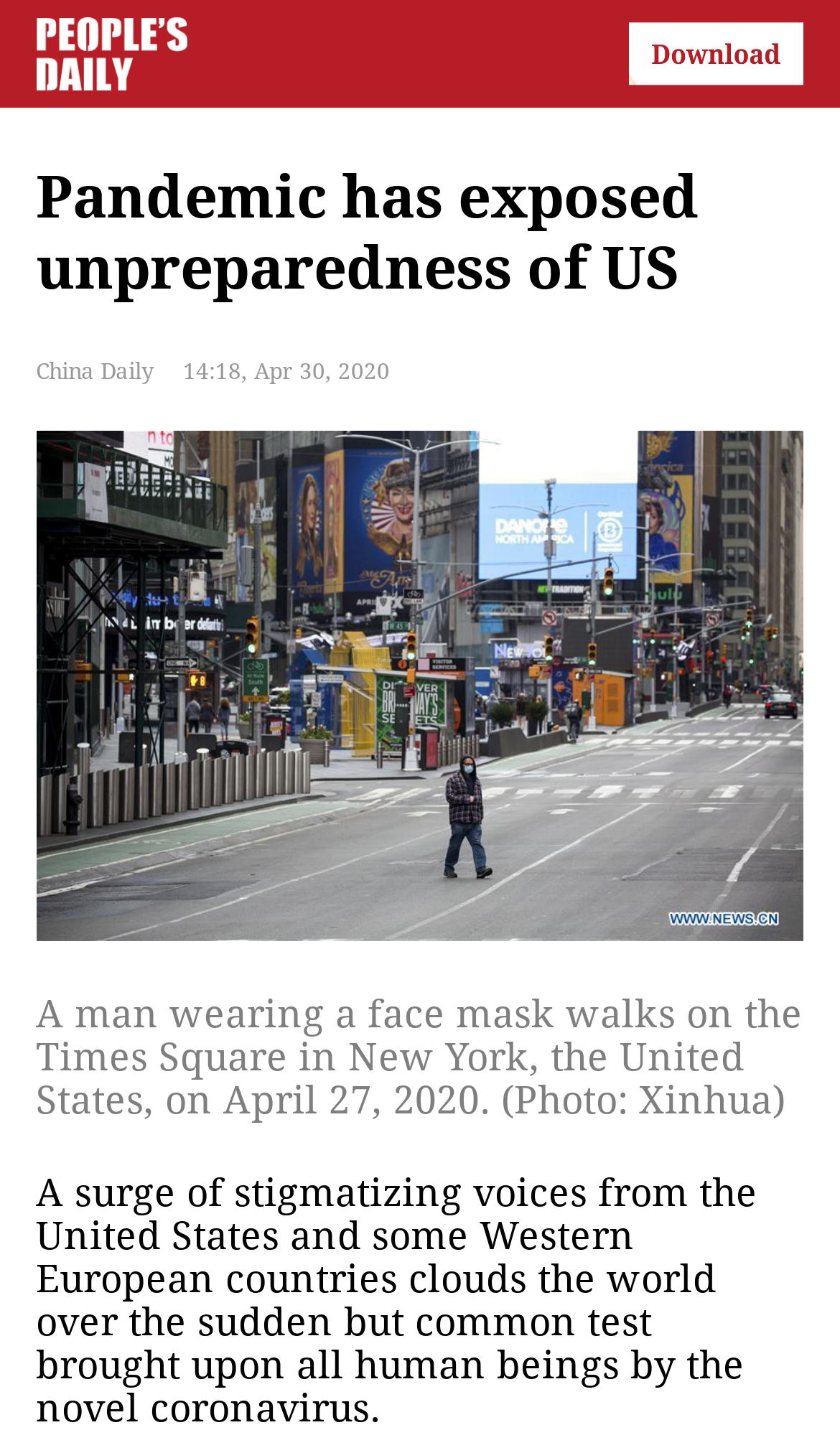Give a one-word or short phrase answer to this question: 
What is the name of the news organization?

China Daily